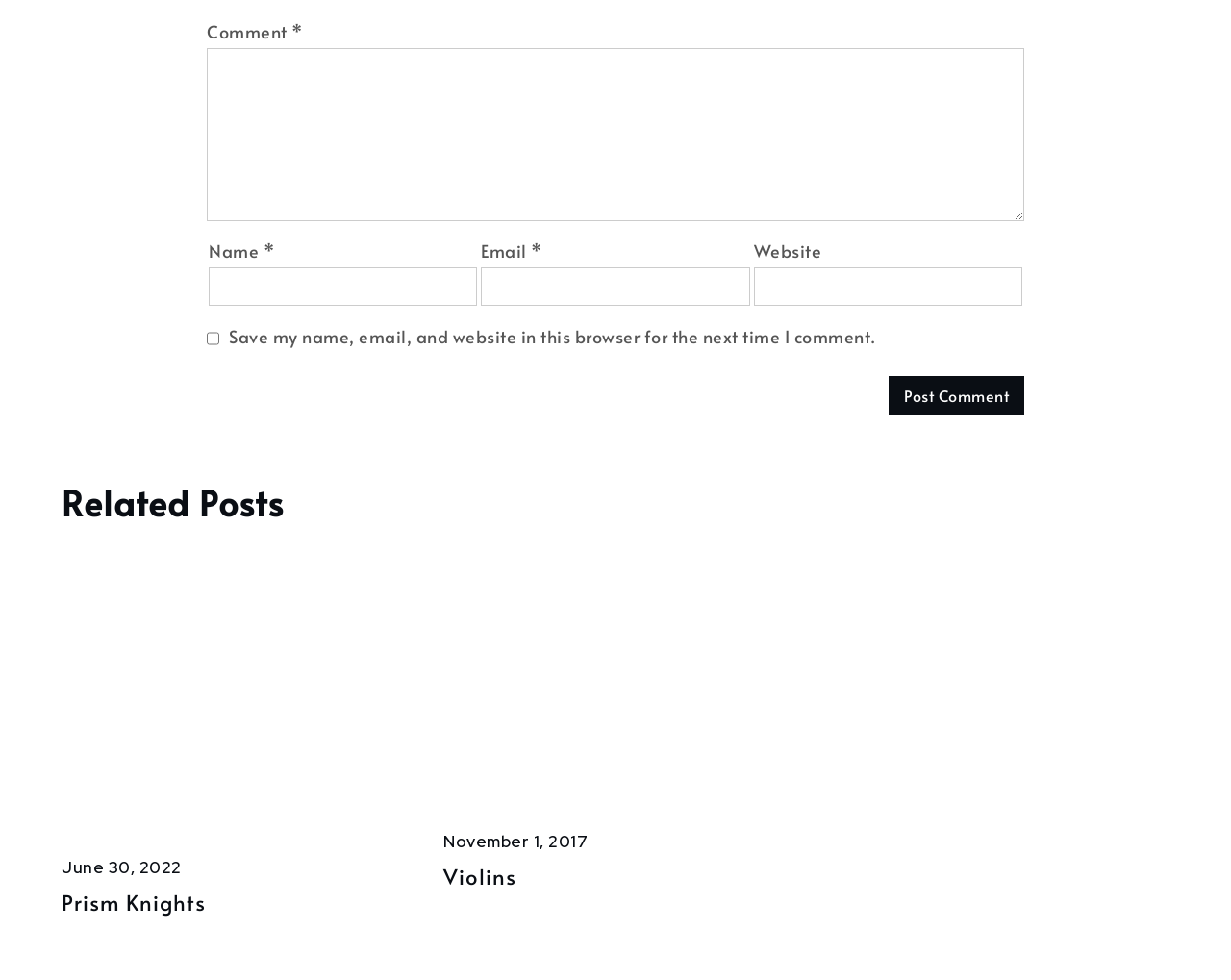Locate the bounding box coordinates of the element to click to perform the following action: 'Contact us'. The coordinates should be given as four float values between 0 and 1, in the form of [left, top, right, bottom].

None